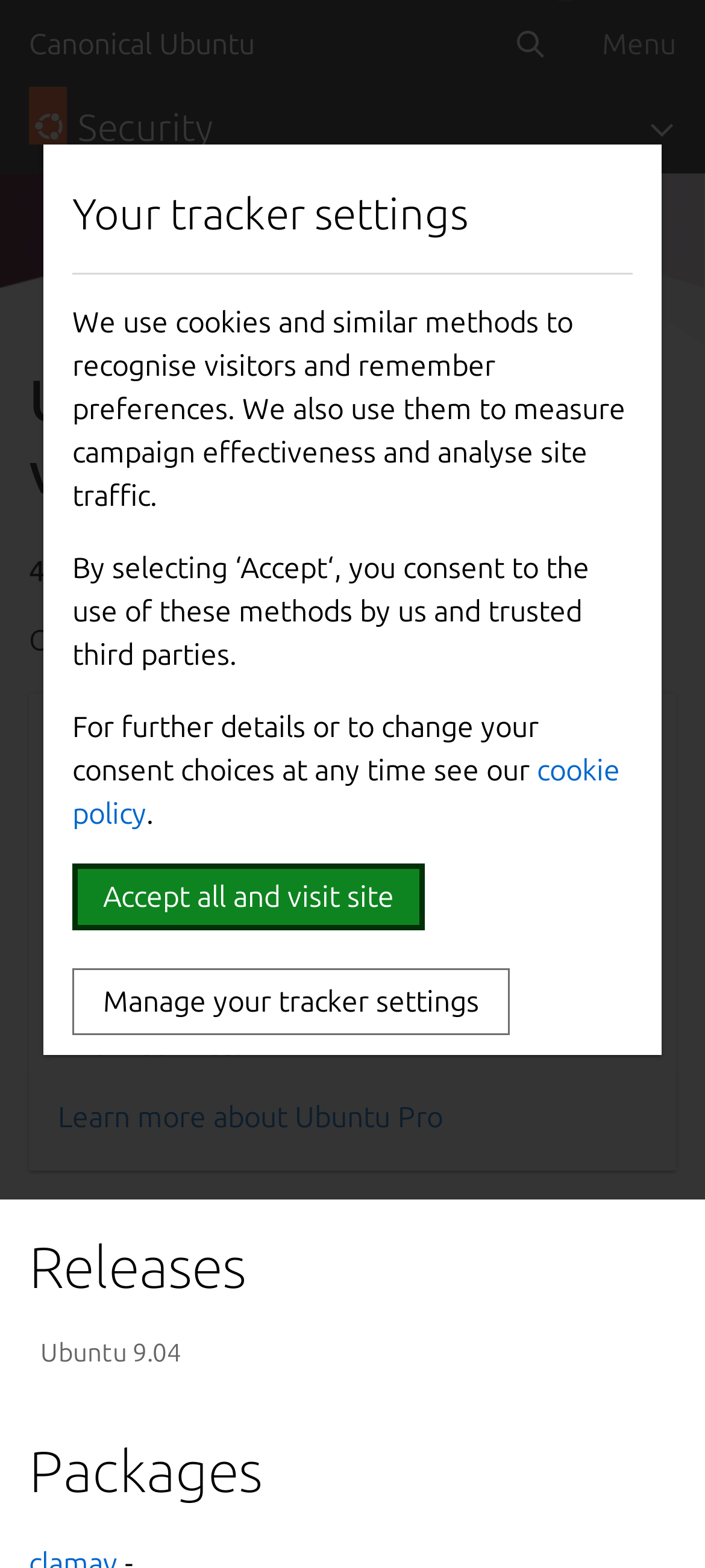Identify the bounding box coordinates for the UI element described by the following text: "Accept all and visit site". Provide the coordinates as four float numbers between 0 and 1, in the format [left, top, right, bottom].

[0.103, 0.551, 0.603, 0.593]